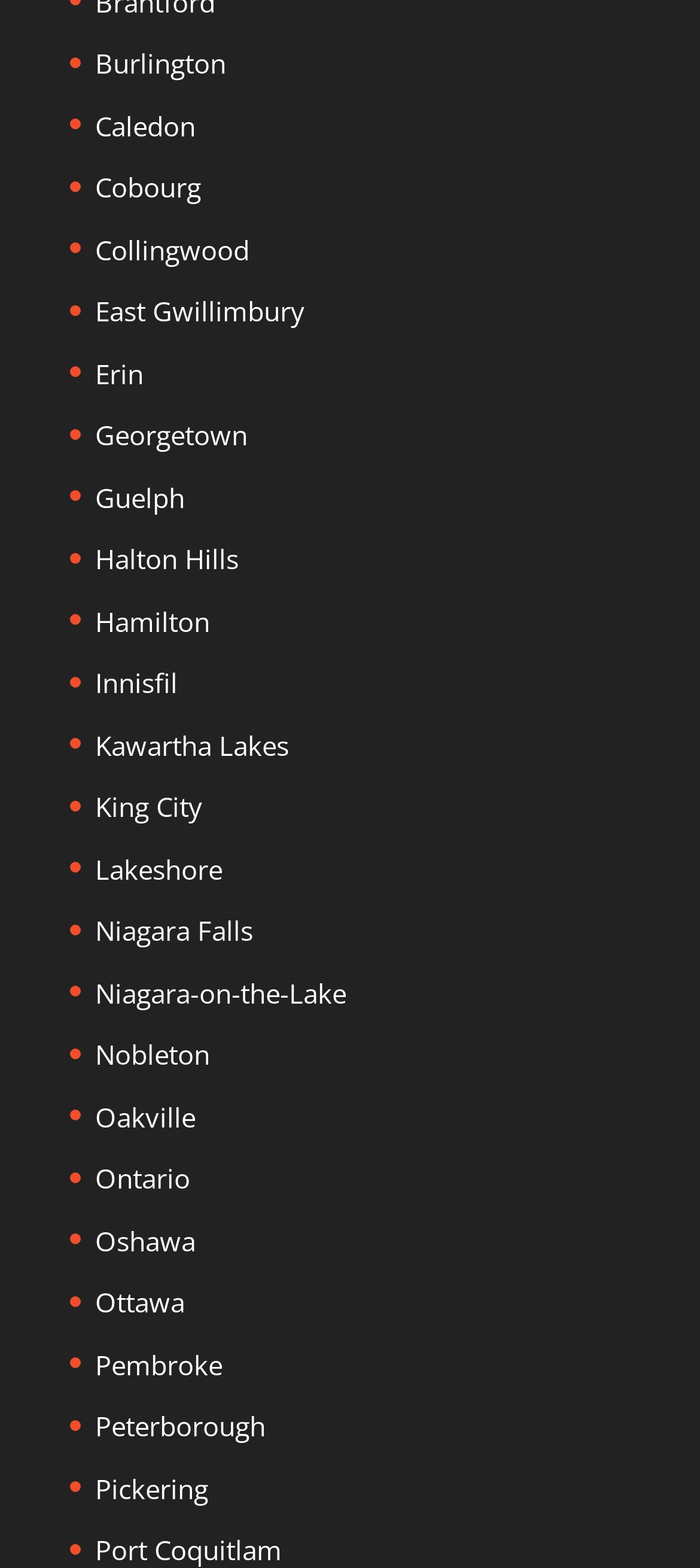Is Niagara-on-the-Lake listed?
Please provide a single word or phrase based on the screenshot.

Yes